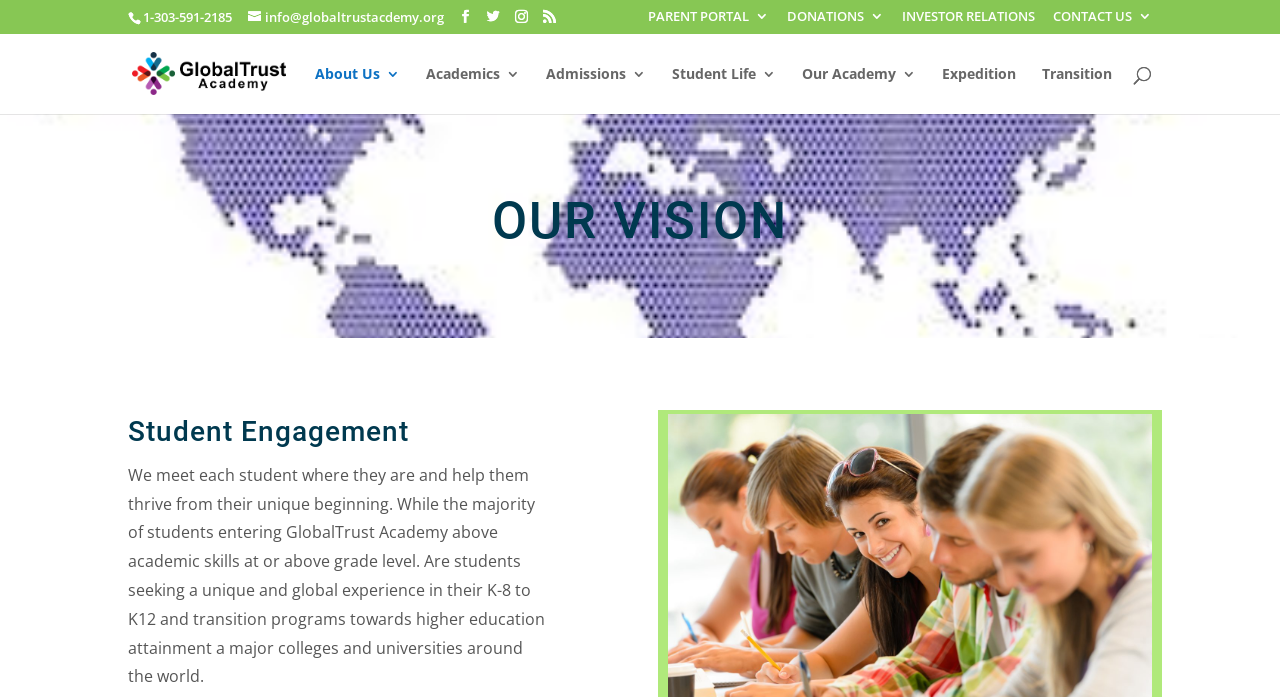Pinpoint the bounding box coordinates of the element you need to click to execute the following instruction: "Go to Parent Portal". The bounding box should be represented by four float numbers between 0 and 1, in the format [left, top, right, bottom].

[0.506, 0.014, 0.601, 0.047]